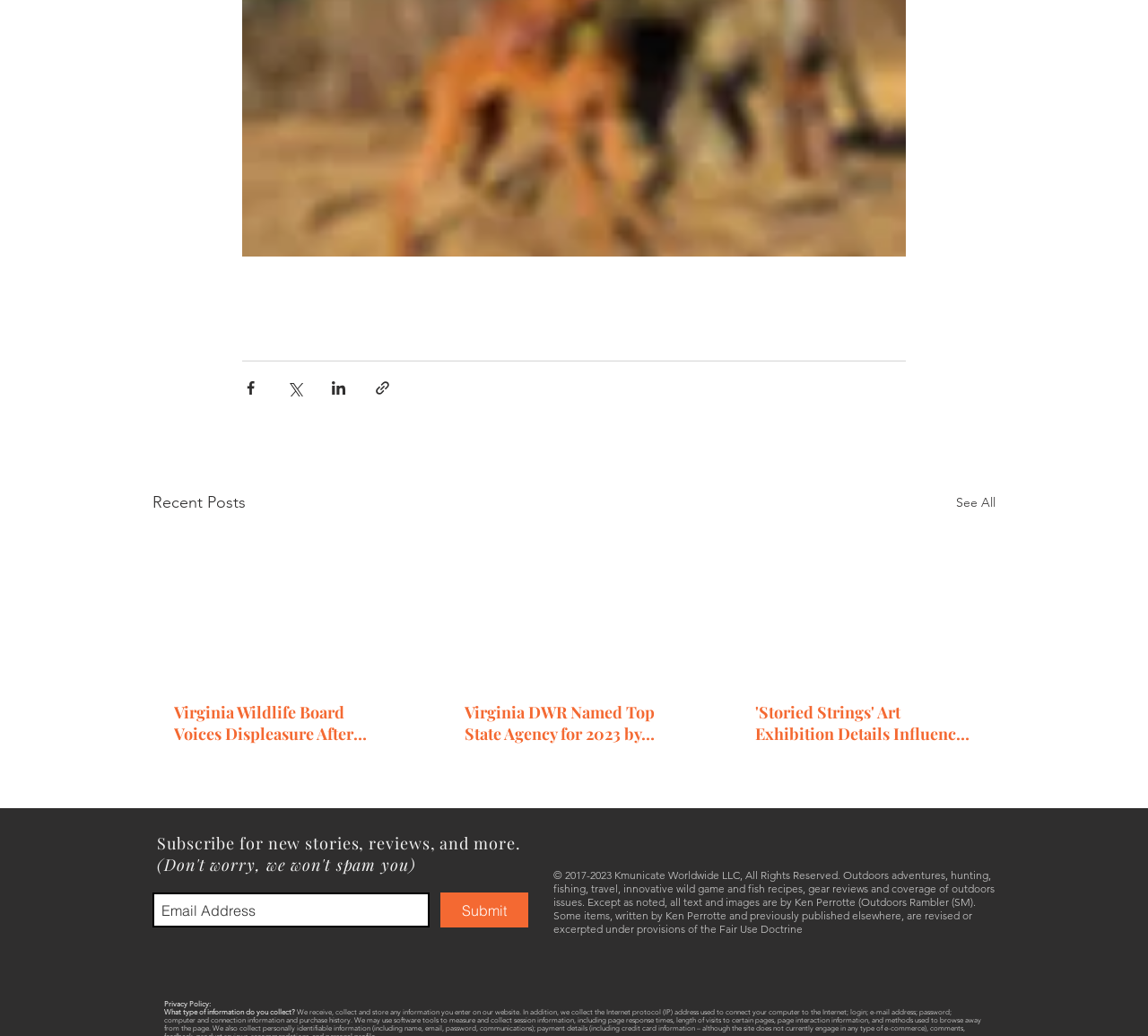Locate the bounding box coordinates of the element that needs to be clicked to carry out the instruction: "See all recent posts". The coordinates should be given as four float numbers ranging from 0 to 1, i.e., [left, top, right, bottom].

[0.833, 0.473, 0.867, 0.498]